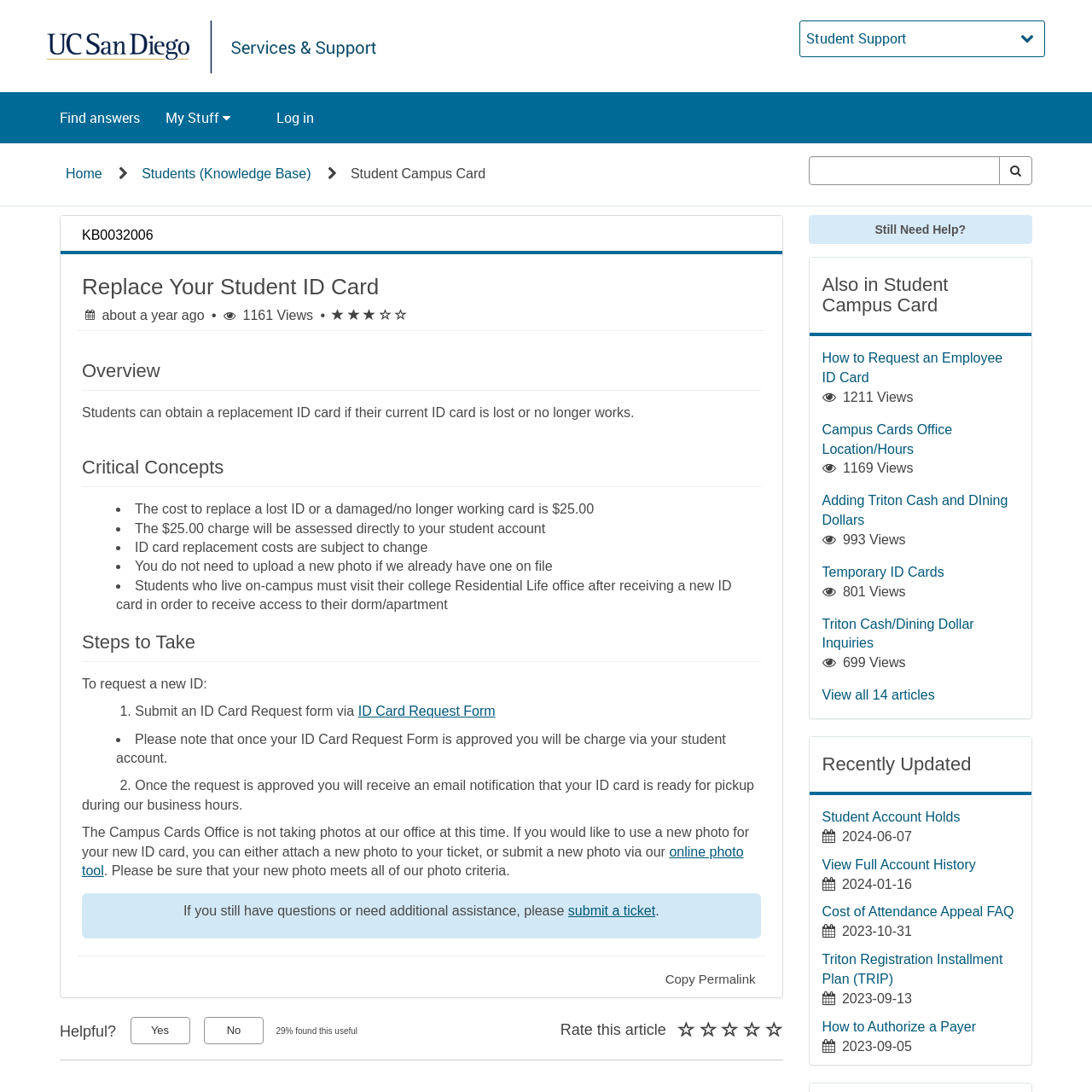Please identify the bounding box coordinates of the area that needs to be clicked to fulfill the following instruction: "Replace your student ID card."

[0.075, 0.252, 0.696, 0.272]